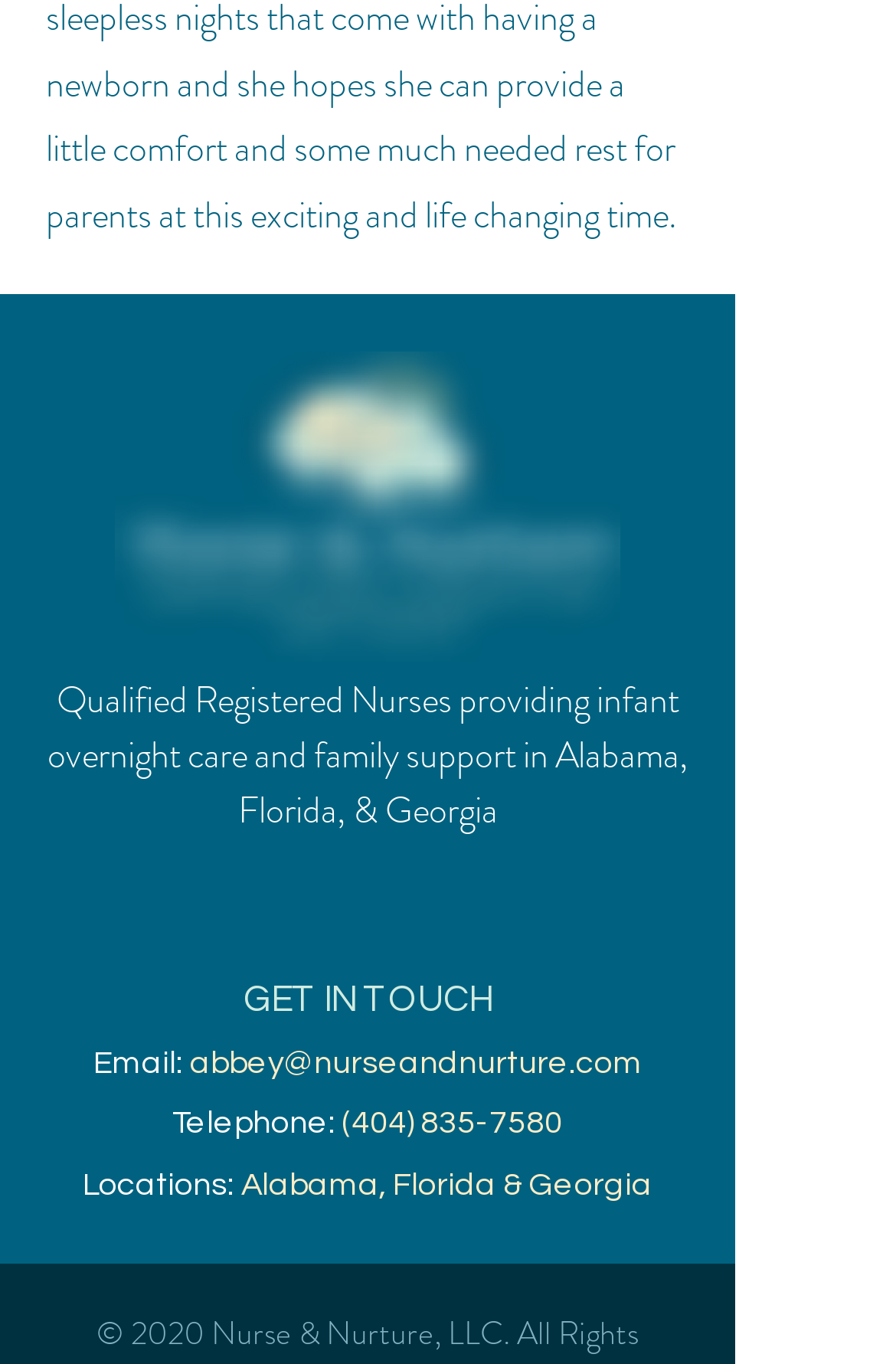Find the bounding box coordinates of the area that needs to be clicked in order to achieve the following instruction: "Contact via phone". The coordinates should be specified as four float numbers between 0 and 1, i.e., [left, top, right, bottom].

None